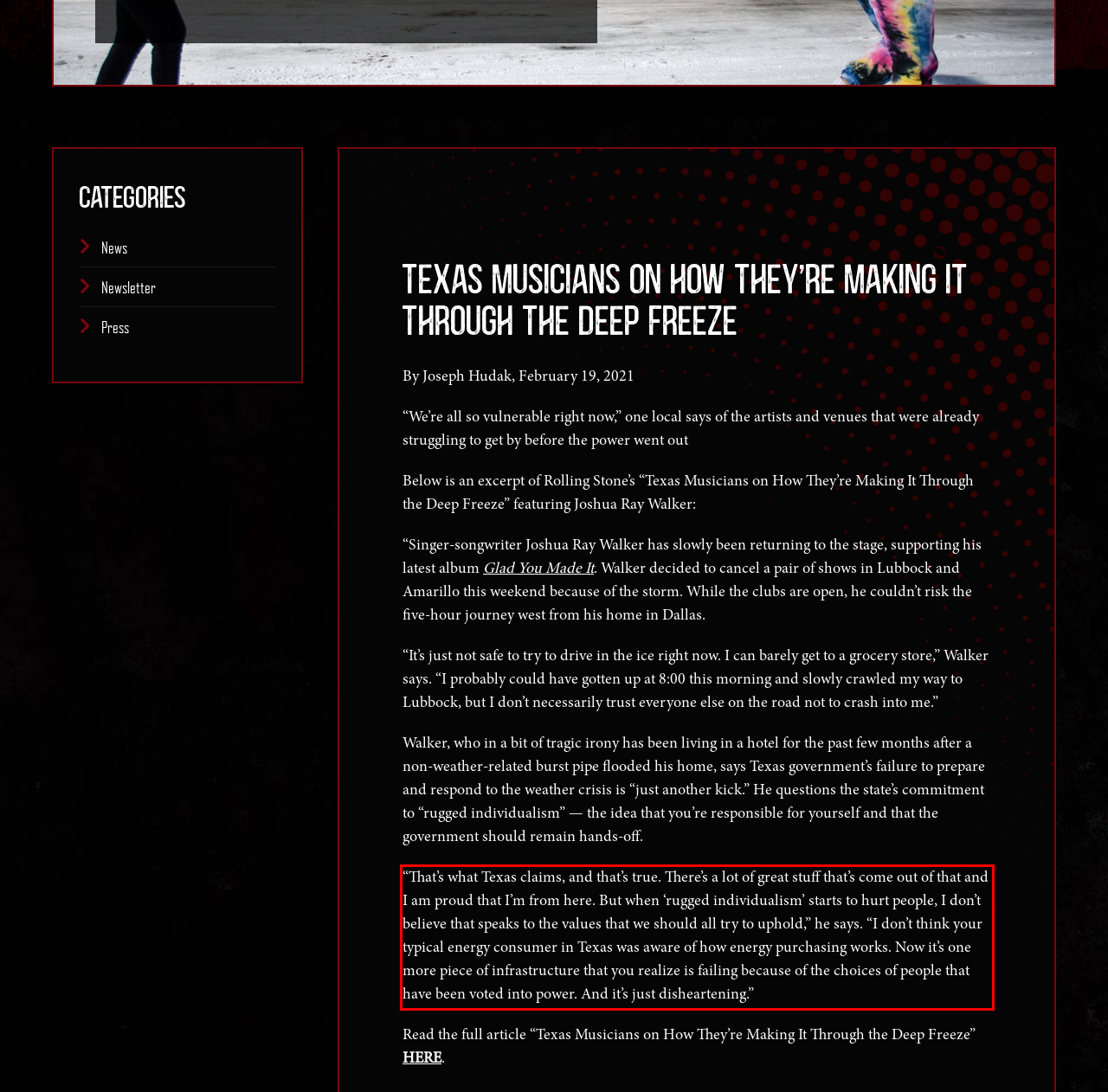Analyze the screenshot of a webpage where a red rectangle is bounding a UI element. Extract and generate the text content within this red bounding box.

“That’s what Texas claims, and that’s true. There’s a lot of great stuff that’s come out of that and I am proud that I’m from here. But when ‘rugged individualism’ starts to hurt people, I don’t believe that speaks to the values that we should all try to uphold,” he says. “I don’t think your typical energy consumer in Texas was aware of how energy purchasing works. Now it’s one more piece of infrastructure that you realize is failing because of the choices of people that have been voted into power. And it’s just disheartening.”